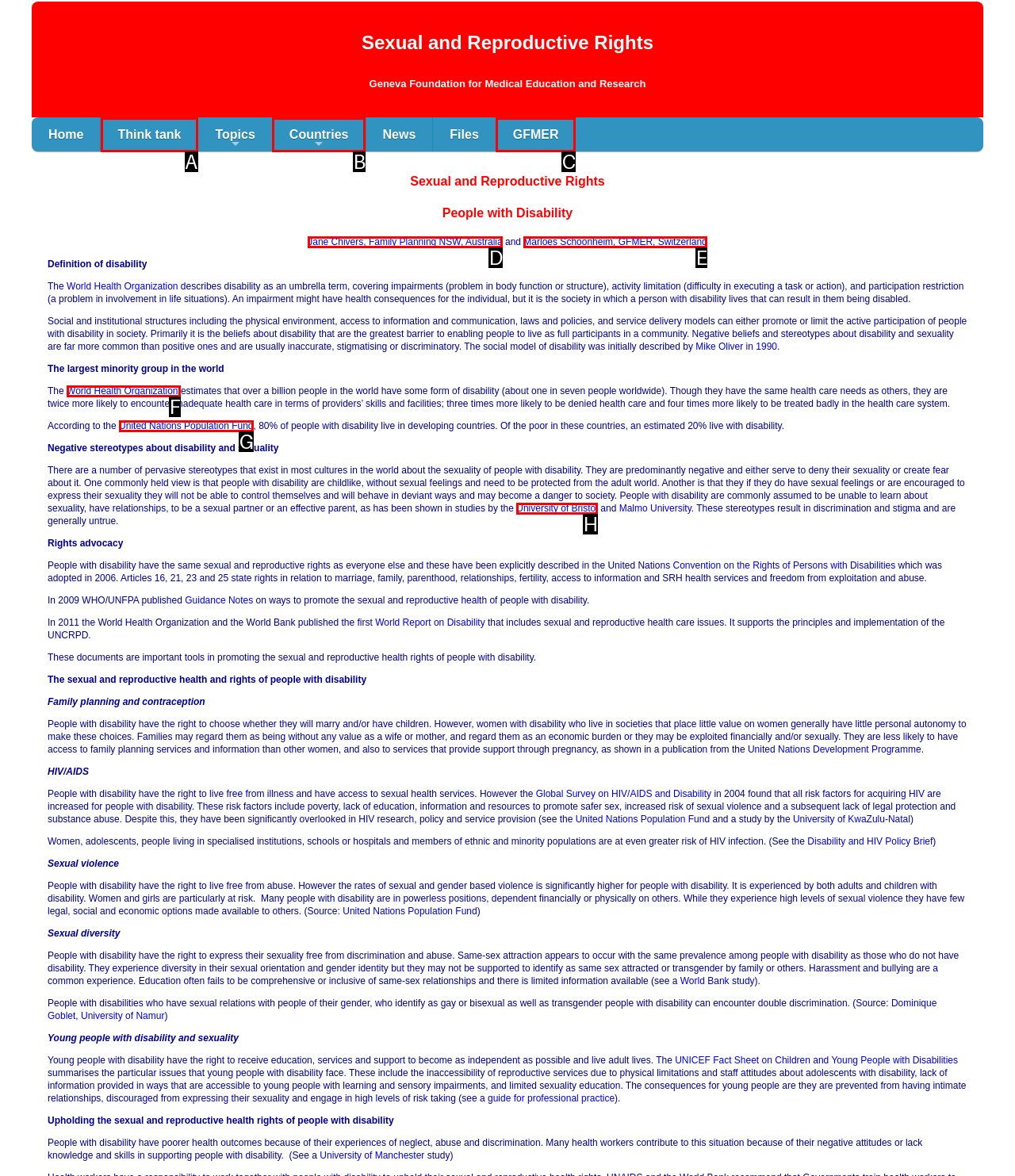Match the following description to the correct HTML element: Marloes Schoonheim, GFMER, Switzerland Indicate your choice by providing the letter.

E